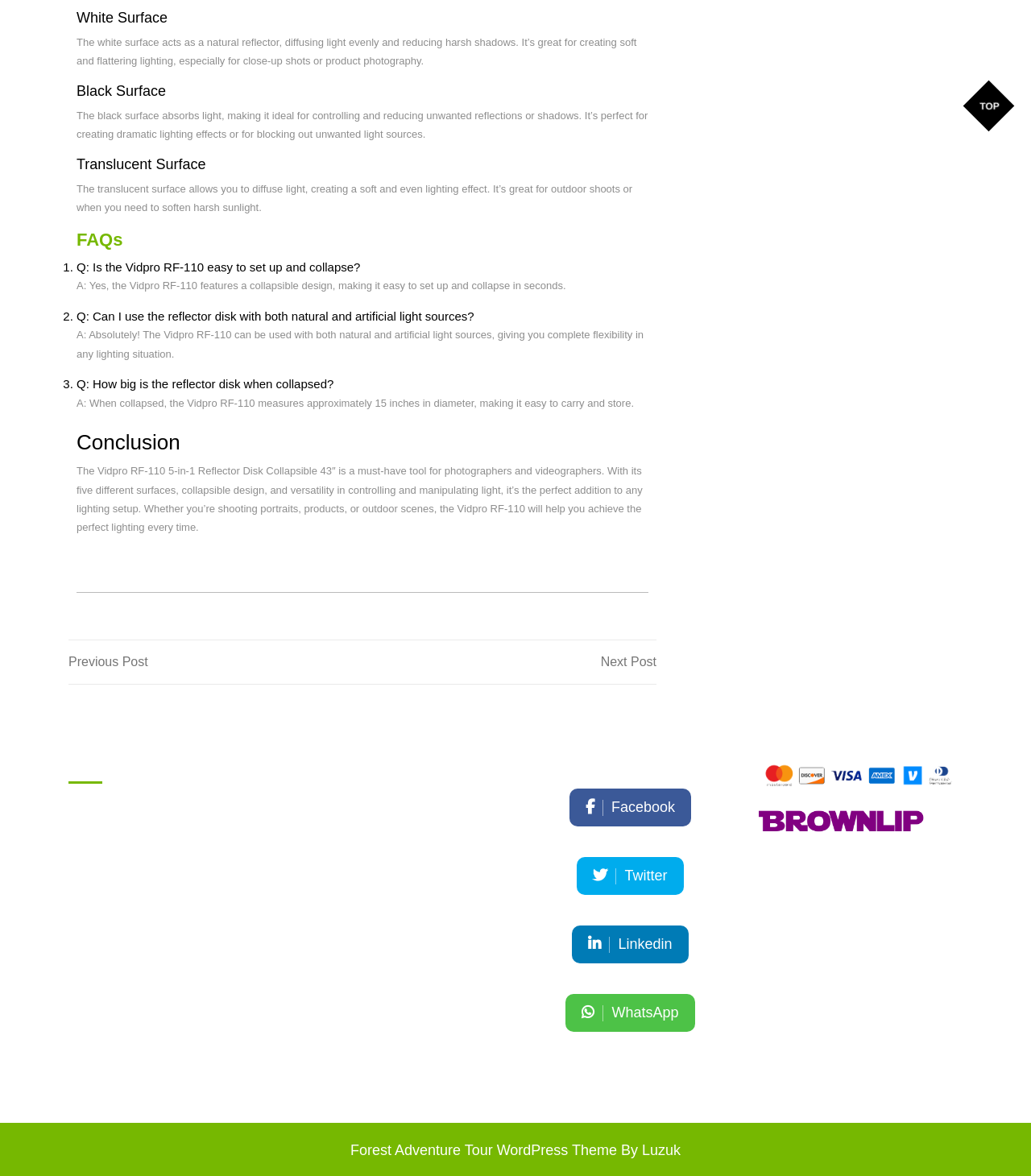Pinpoint the bounding box coordinates for the area that should be clicked to perform the following instruction: "Click on 'Next Post'".

[0.352, 0.555, 0.637, 0.571]